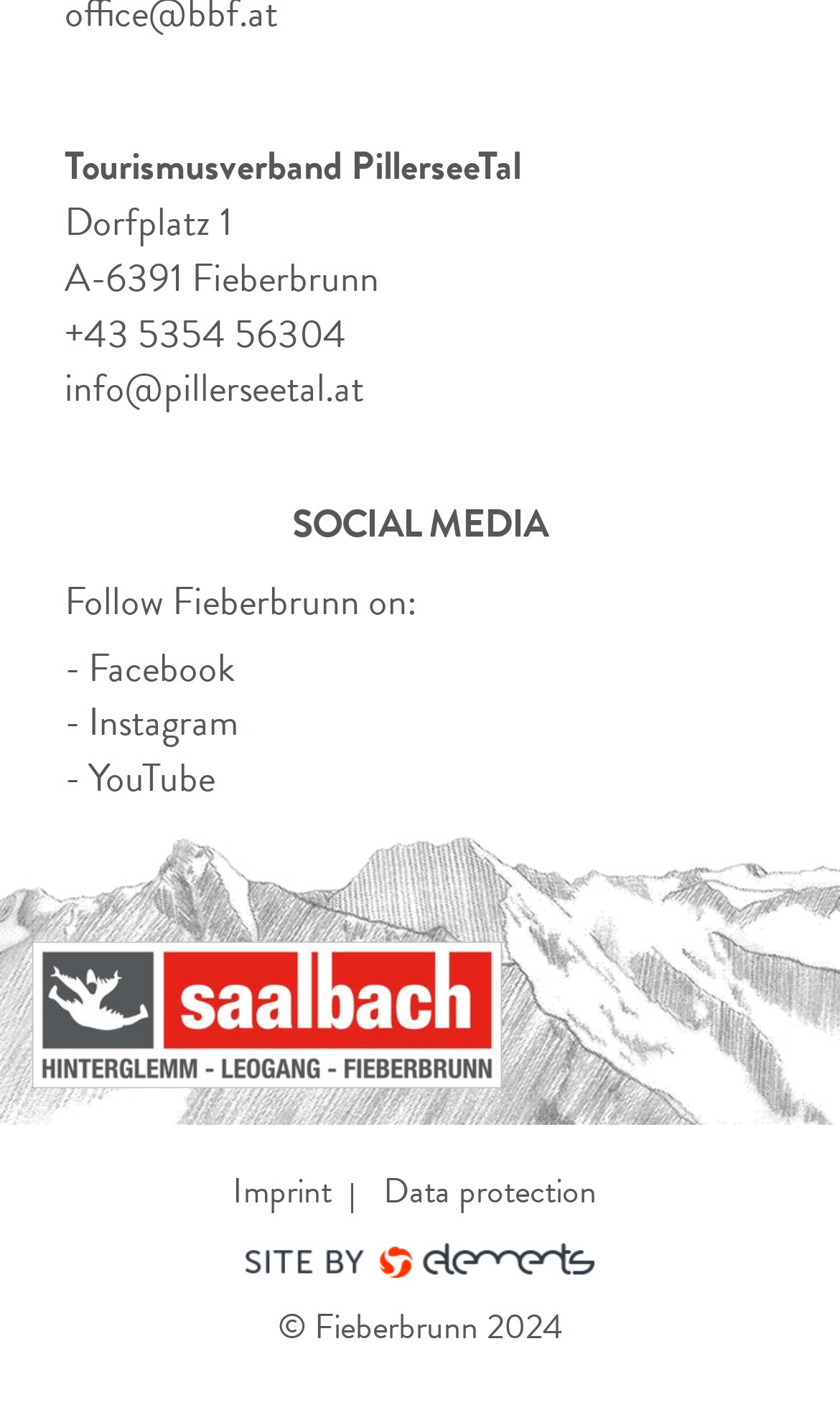What is the phone number of Tourismusverband PillerseeTal?
Please give a well-detailed answer to the question.

I found the phone number by looking at the static text elements at the top of the webpage, which provide the phone number as '+43 5354 56304'.